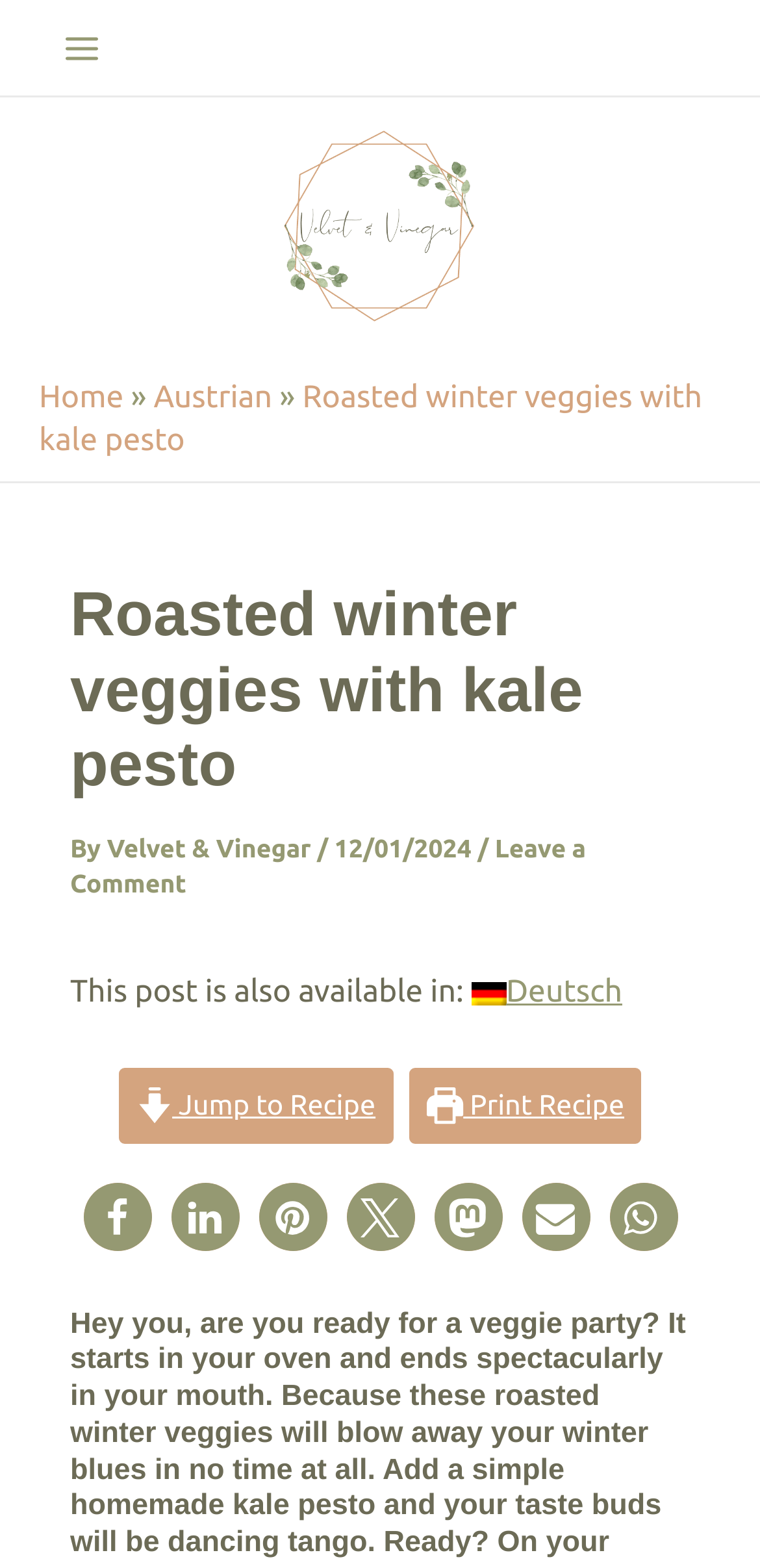Please determine the bounding box coordinates of the element to click in order to execute the following instruction: "Share the post on Facebook". The coordinates should be four float numbers between 0 and 1, specified as [left, top, right, bottom].

[0.109, 0.754, 0.199, 0.797]